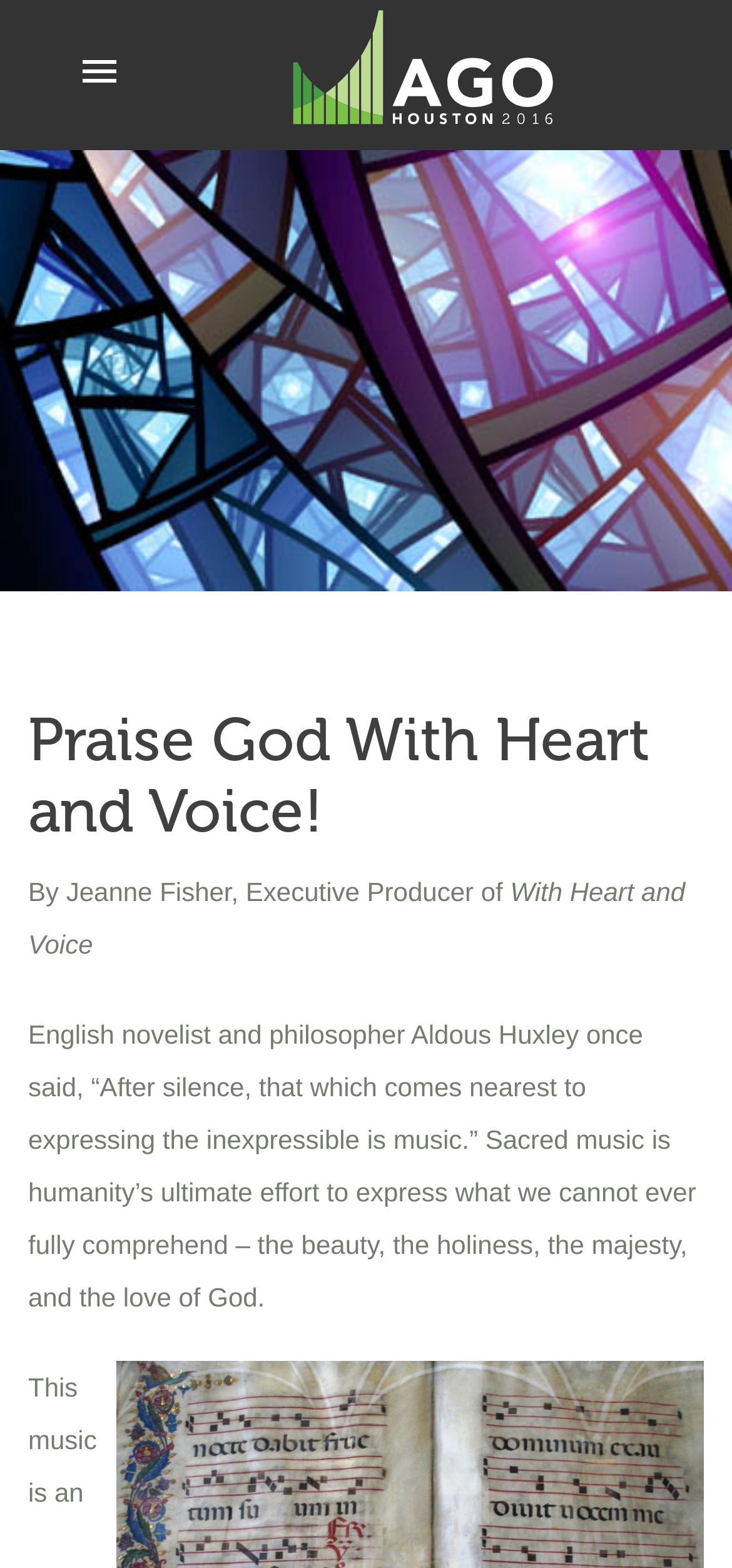Extract the bounding box for the UI element that matches this description: "Get Involved".

[0.0, 0.147, 0.513, 0.196]